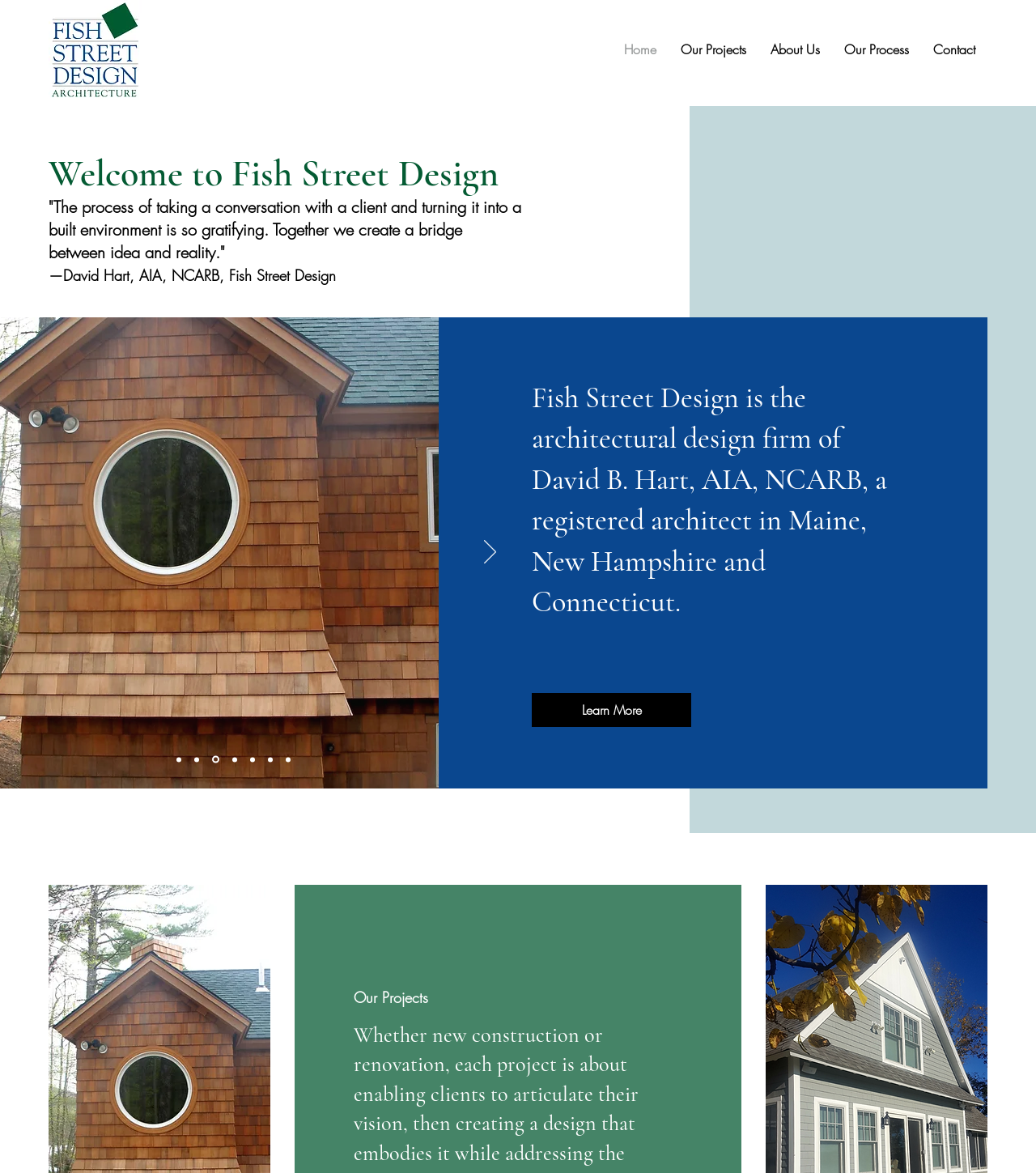Locate the bounding box of the UI element with the following description: "Contact".

[0.889, 0.025, 0.953, 0.059]